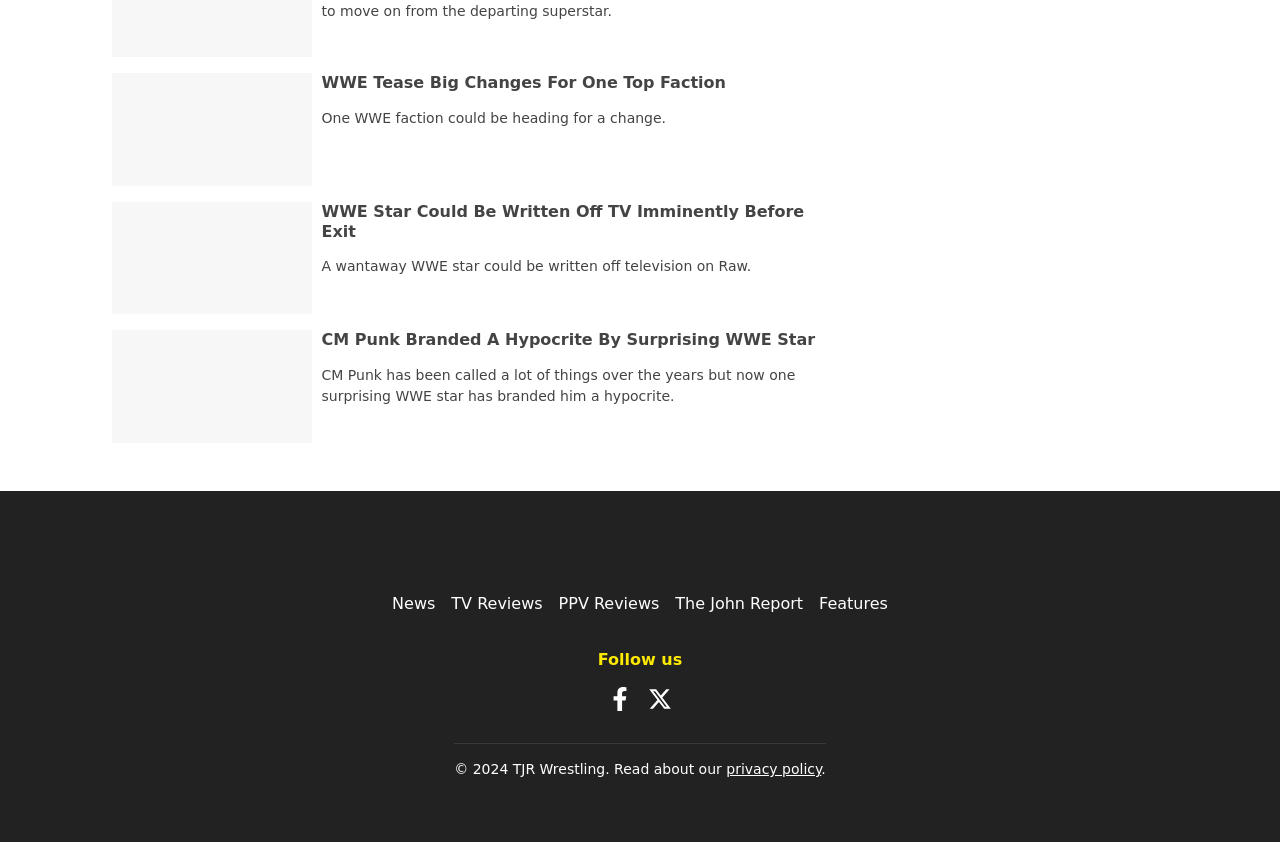Please specify the bounding box coordinates of the clickable region to carry out the following instruction: "View men's ministry events". The coordinates should be four float numbers between 0 and 1, in the format [left, top, right, bottom].

None